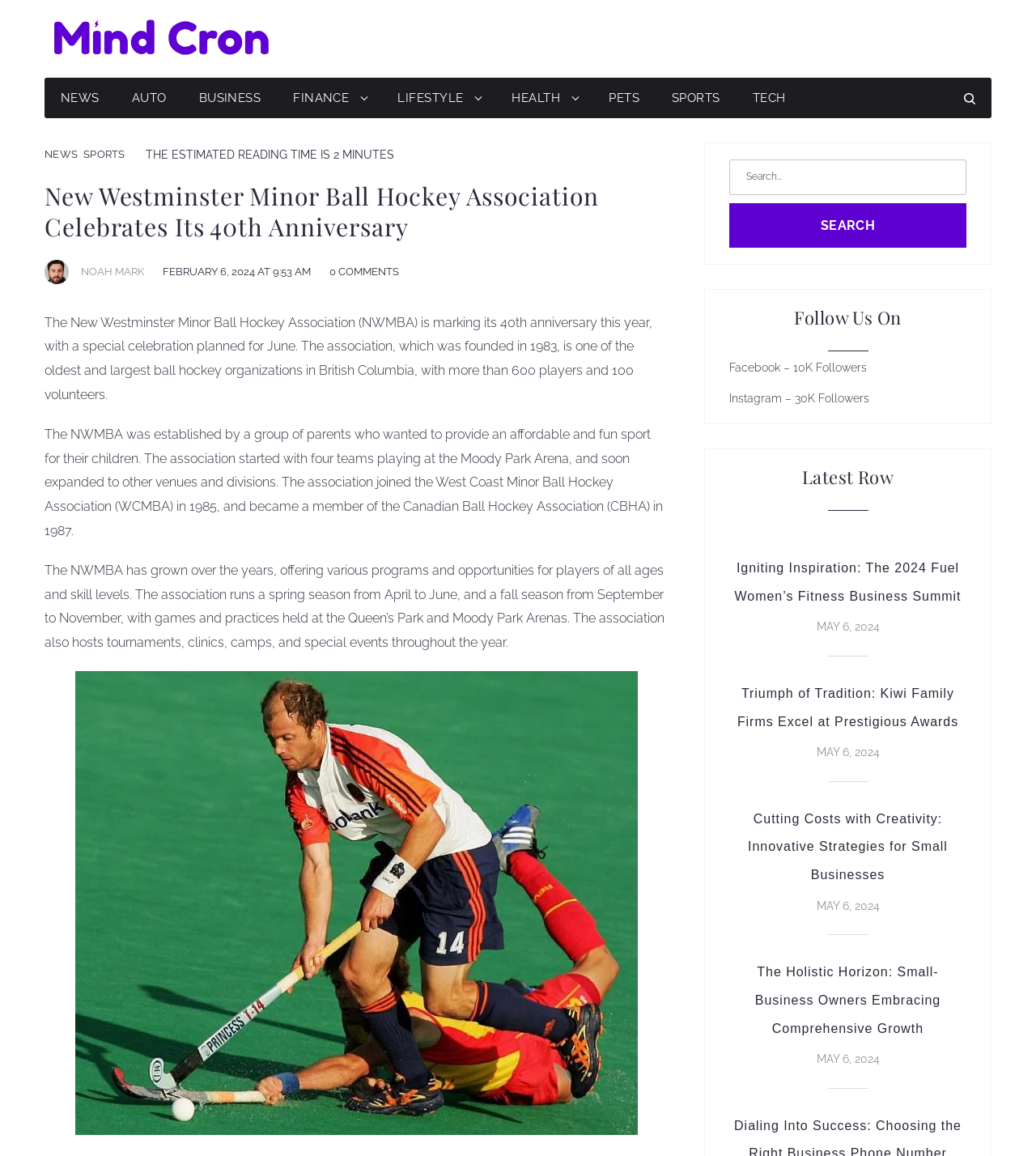Who is the author of the article?
Please provide a single word or phrase as your answer based on the screenshot.

Noah Mark